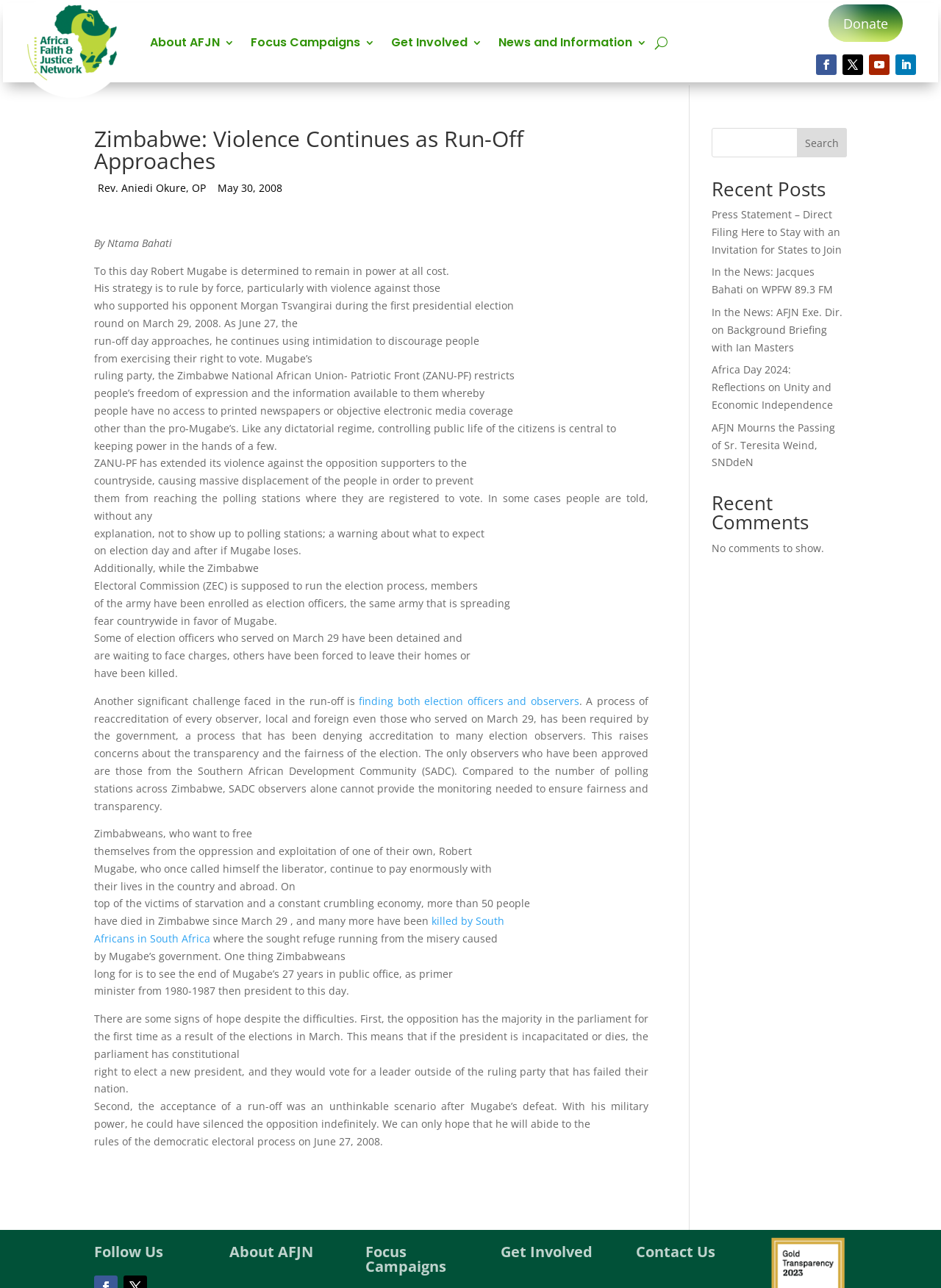Please locate the bounding box coordinates of the element that should be clicked to complete the given instruction: "Click the 'Get Involved' link".

[0.416, 0.029, 0.513, 0.042]